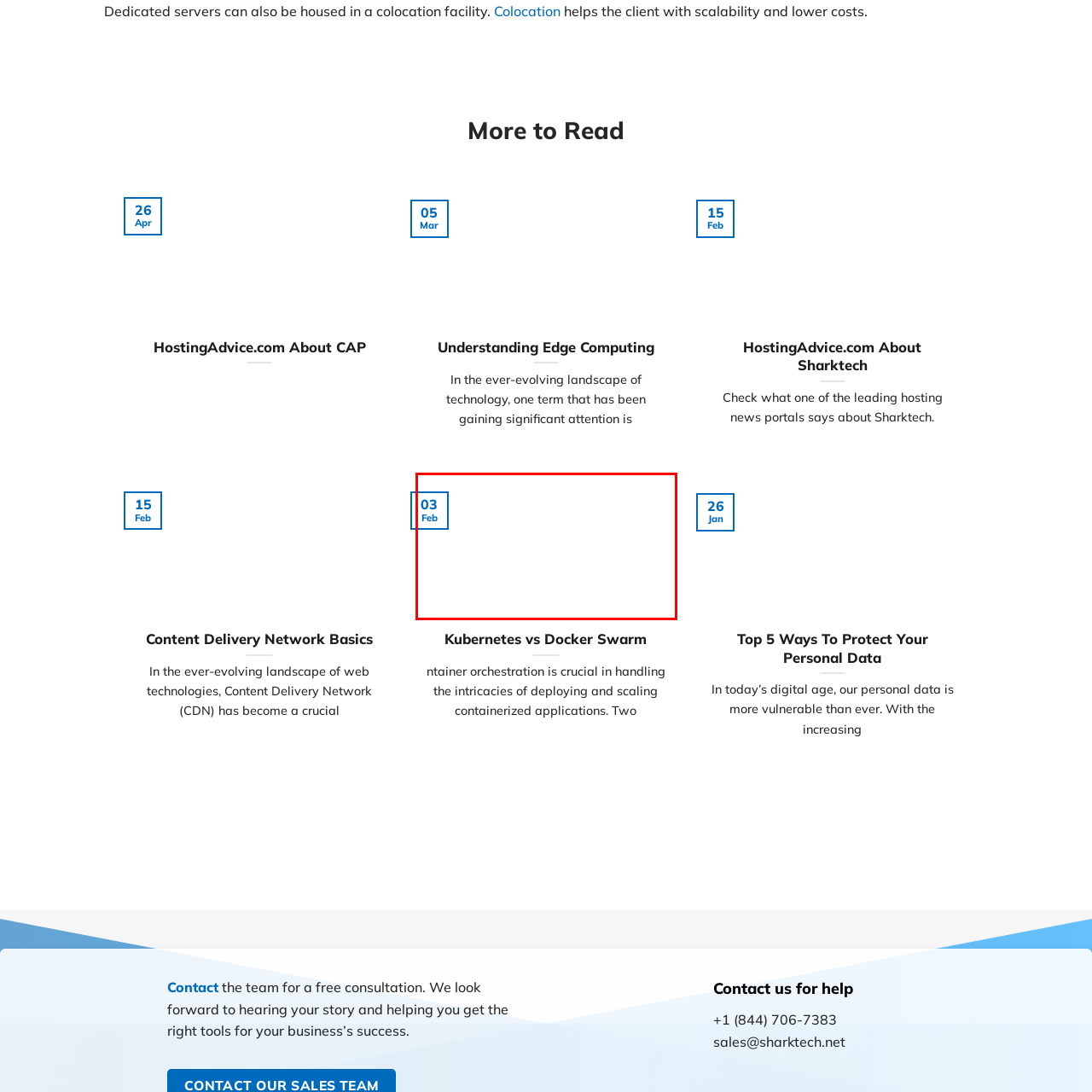What topic is the related article or content piece associated with?
Pay attention to the image surrounded by the red bounding box and respond to the question with a detailed answer.

The context of the image suggests that the related article or content piece is associated with the topic of 'Kubernetes vs Docker Swarm', which is a discussion around container orchestration technologies, emphasizing trends and insights on deploying and scaling containerized applications.